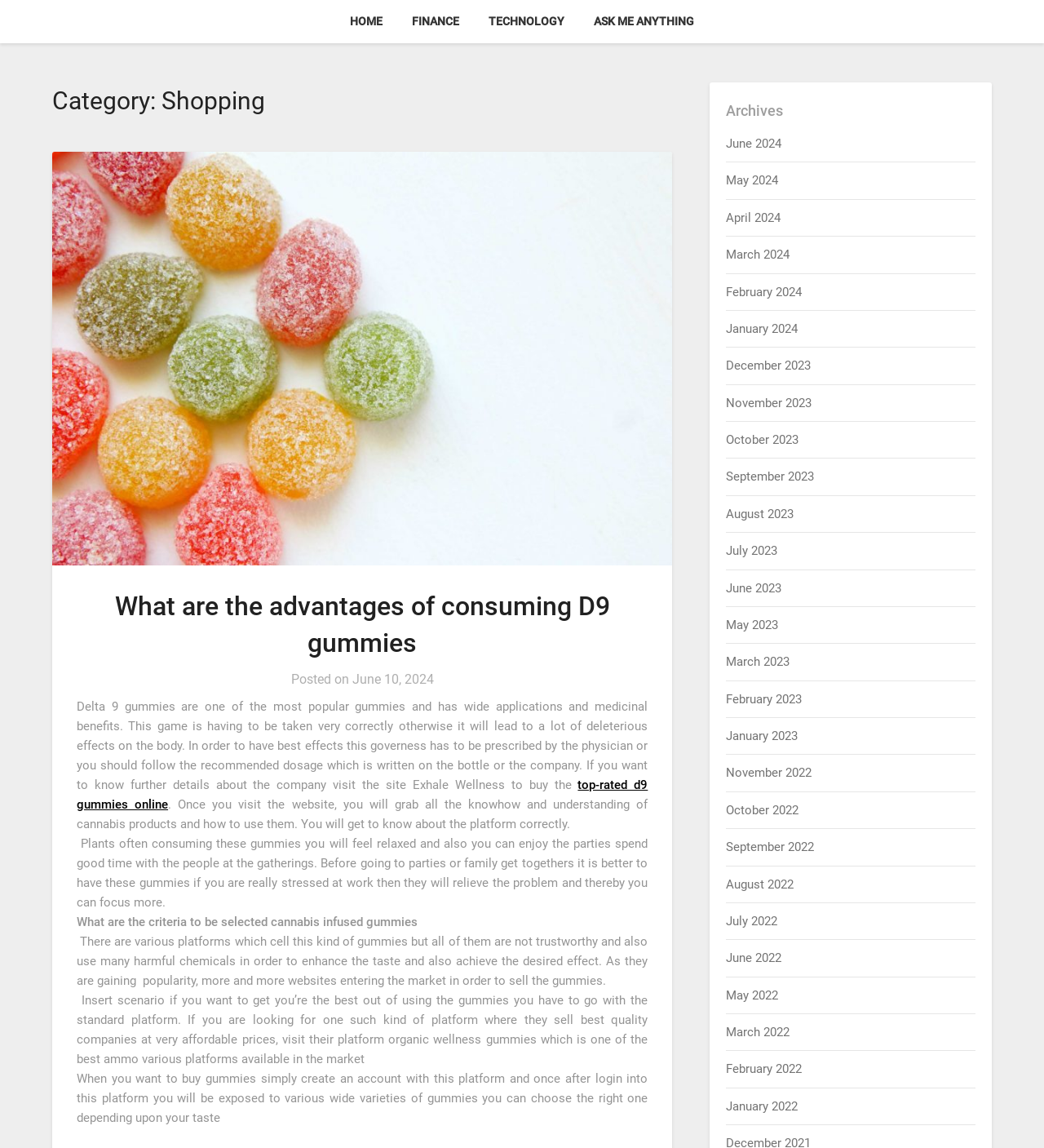What are the advantages of consuming D9 gummies?
Based on the visual information, provide a detailed and comprehensive answer.

The webpage mentions 'What are the advantages of consuming D9 gummies' as a heading, but it does not provide a direct answer to this question. It seems to be a topic of discussion in the article, but the advantages are not explicitly stated.